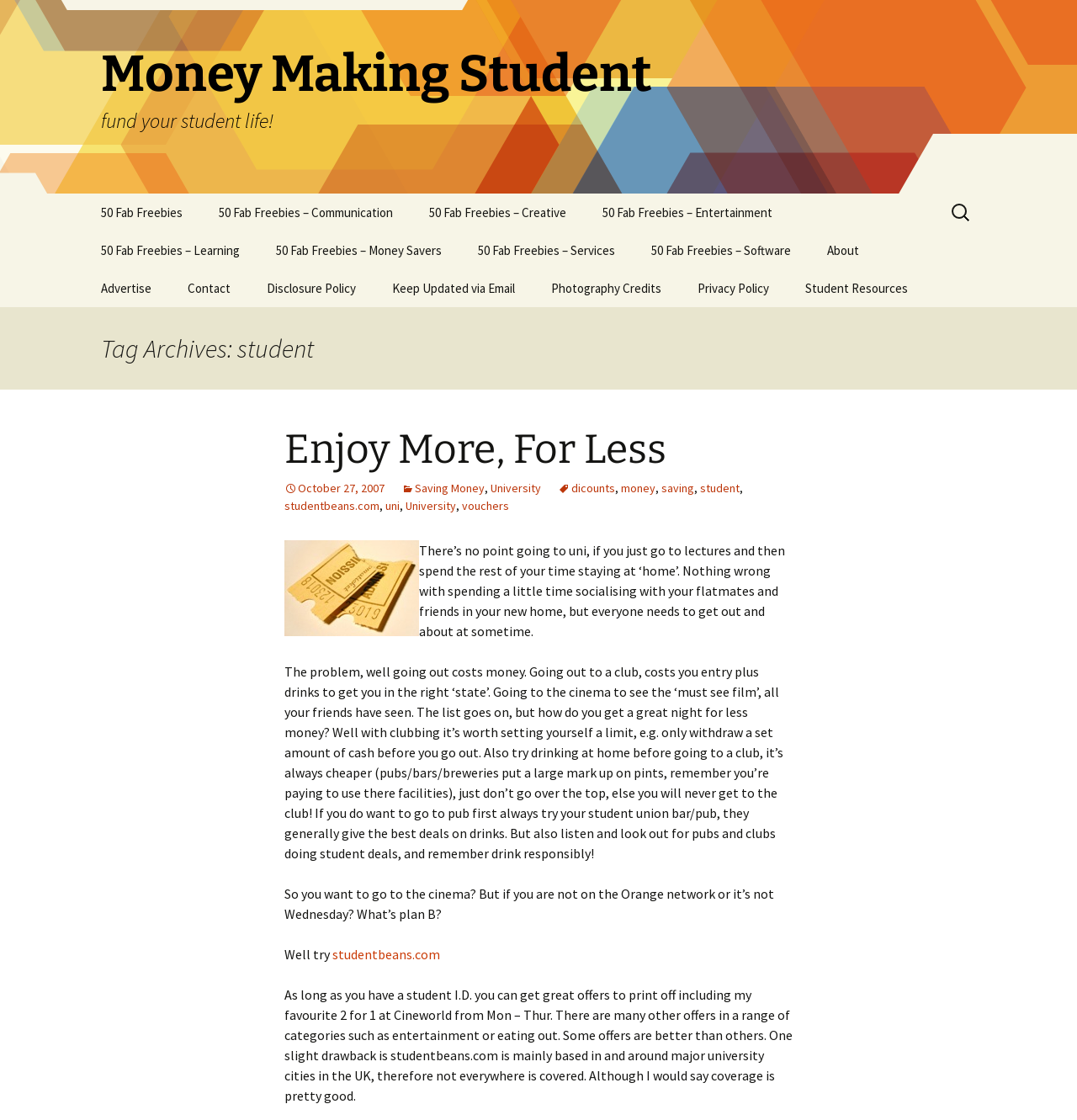Please answer the following question using a single word or phrase: 
What is the name of the website that offers student deals and discounts?

studentbeans.com